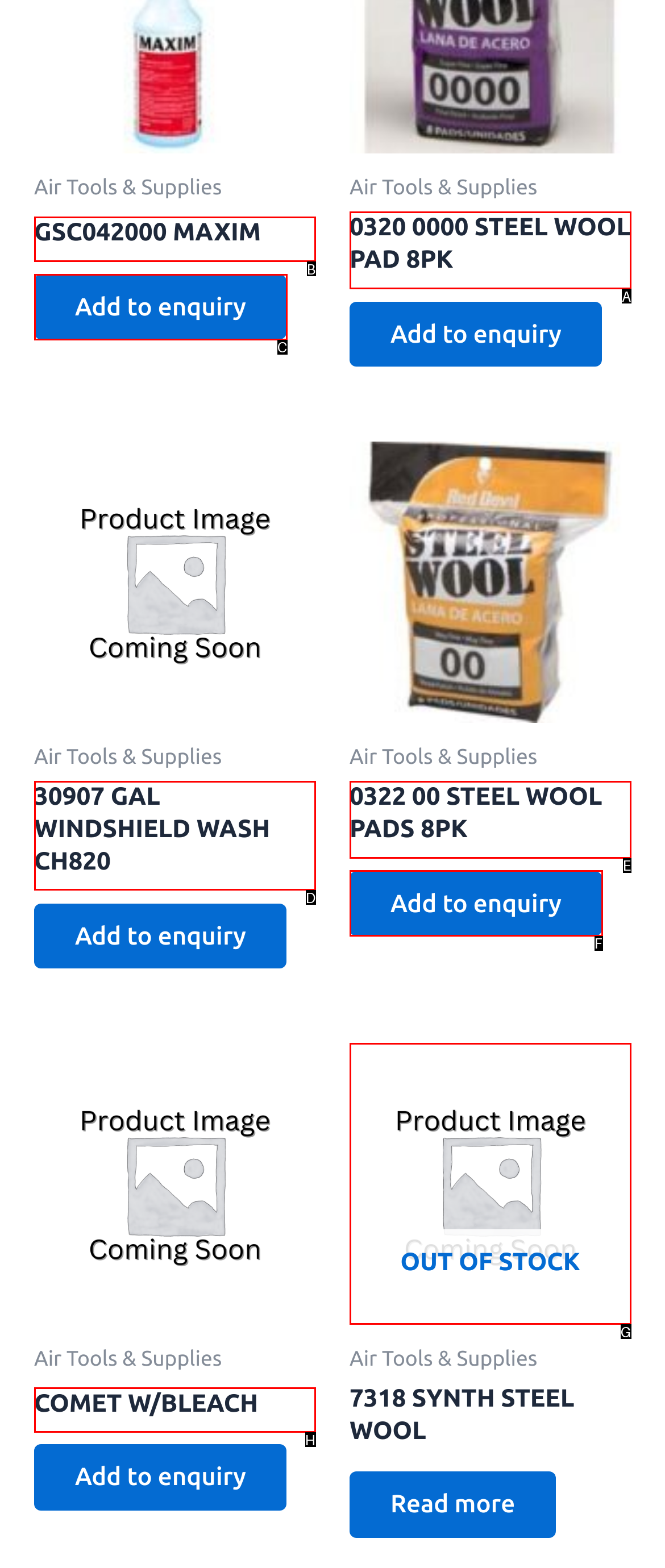Specify which UI element should be clicked to accomplish the task: Add 0322 00 STEEL WOOL PADS 8PK to enquiry. Answer with the letter of the correct choice.

F